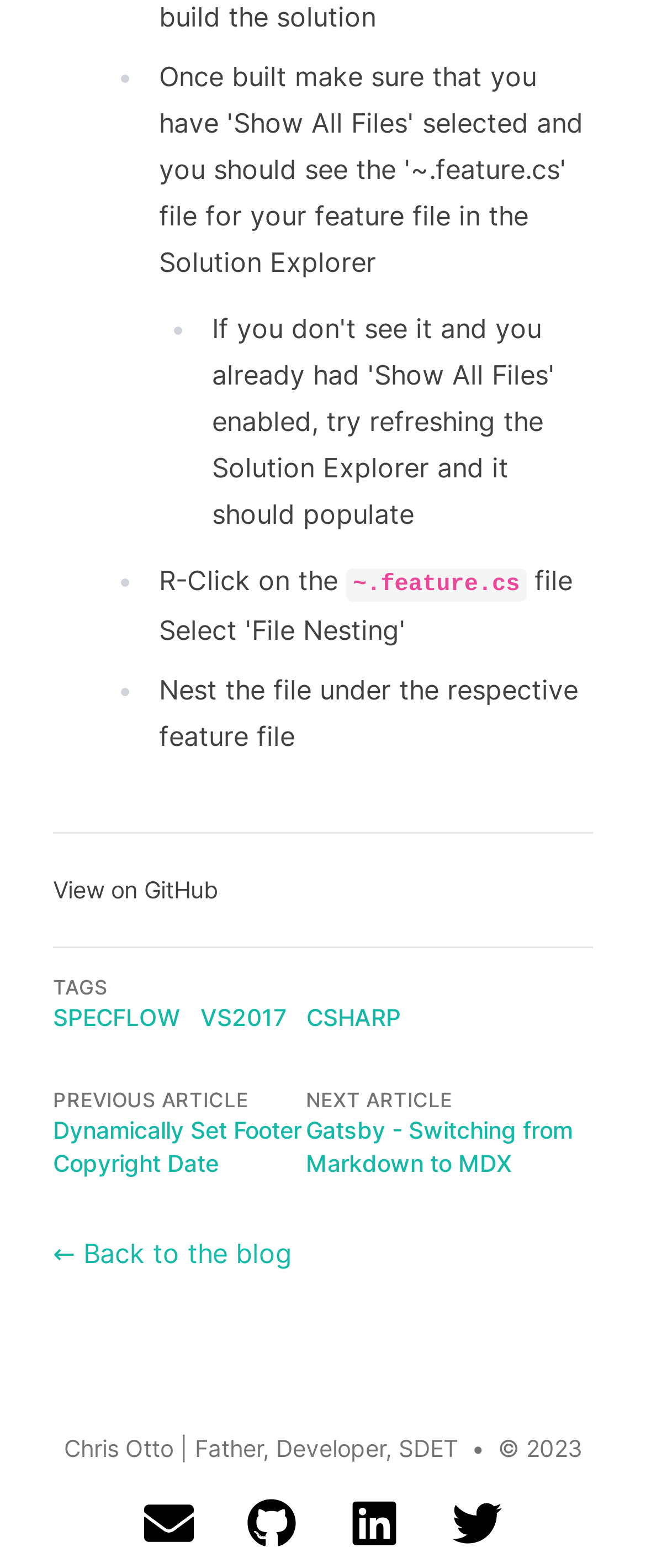Locate the bounding box coordinates of the UI element described by: "View on GitHub". The bounding box coordinates should consist of four float numbers between 0 and 1, i.e., [left, top, right, bottom].

[0.082, 0.558, 0.338, 0.576]